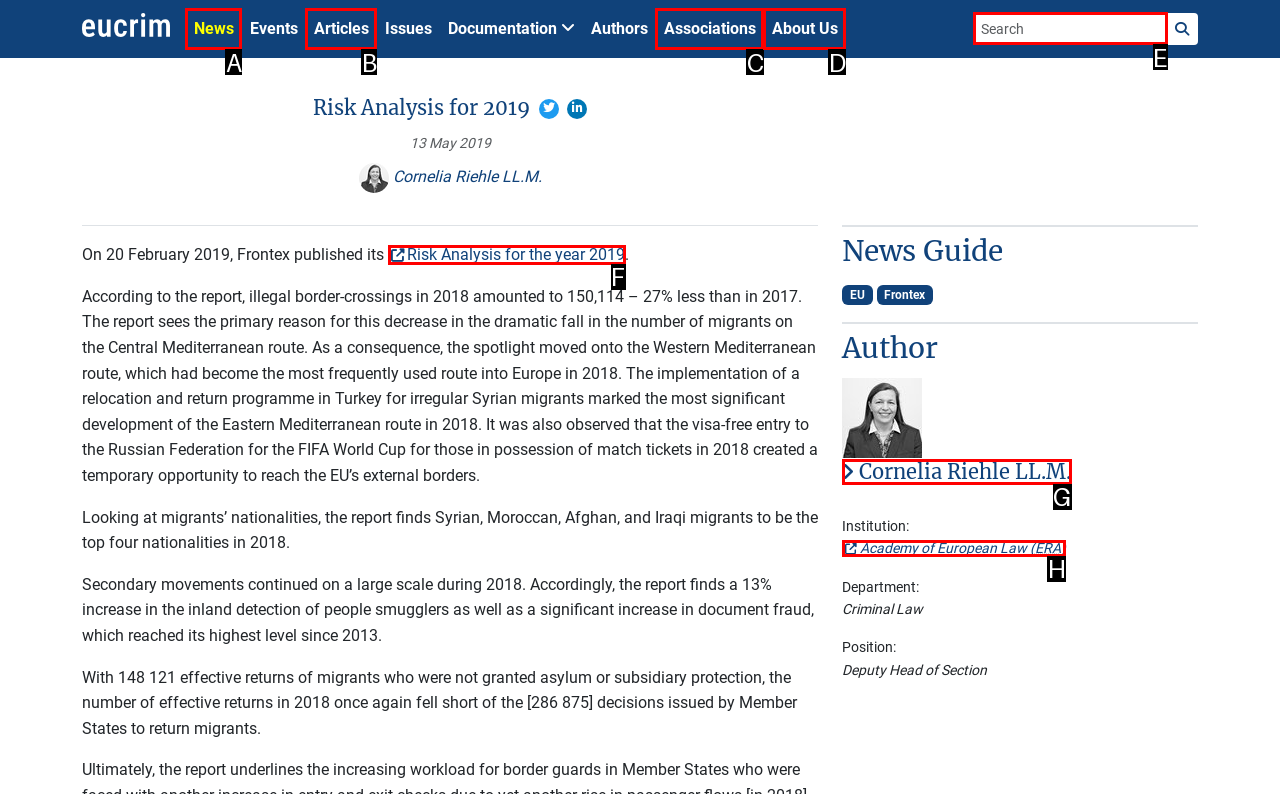Which option is described as follows: Academy of European Law (ERA)
Answer with the letter of the matching option directly.

H